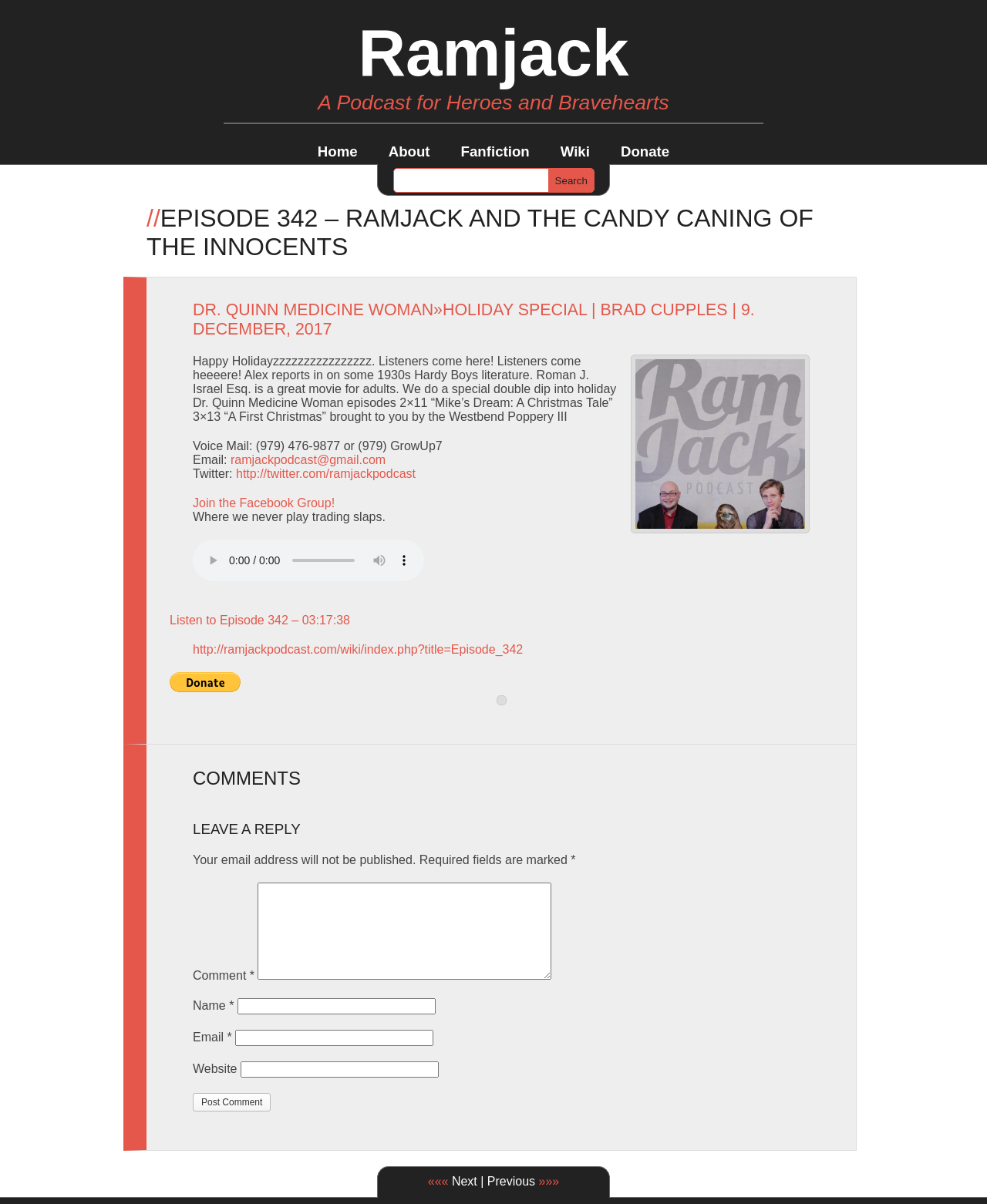Predict the bounding box of the UI element based on this description: "name="submit" value="Post Comment"".

[0.195, 0.908, 0.274, 0.923]